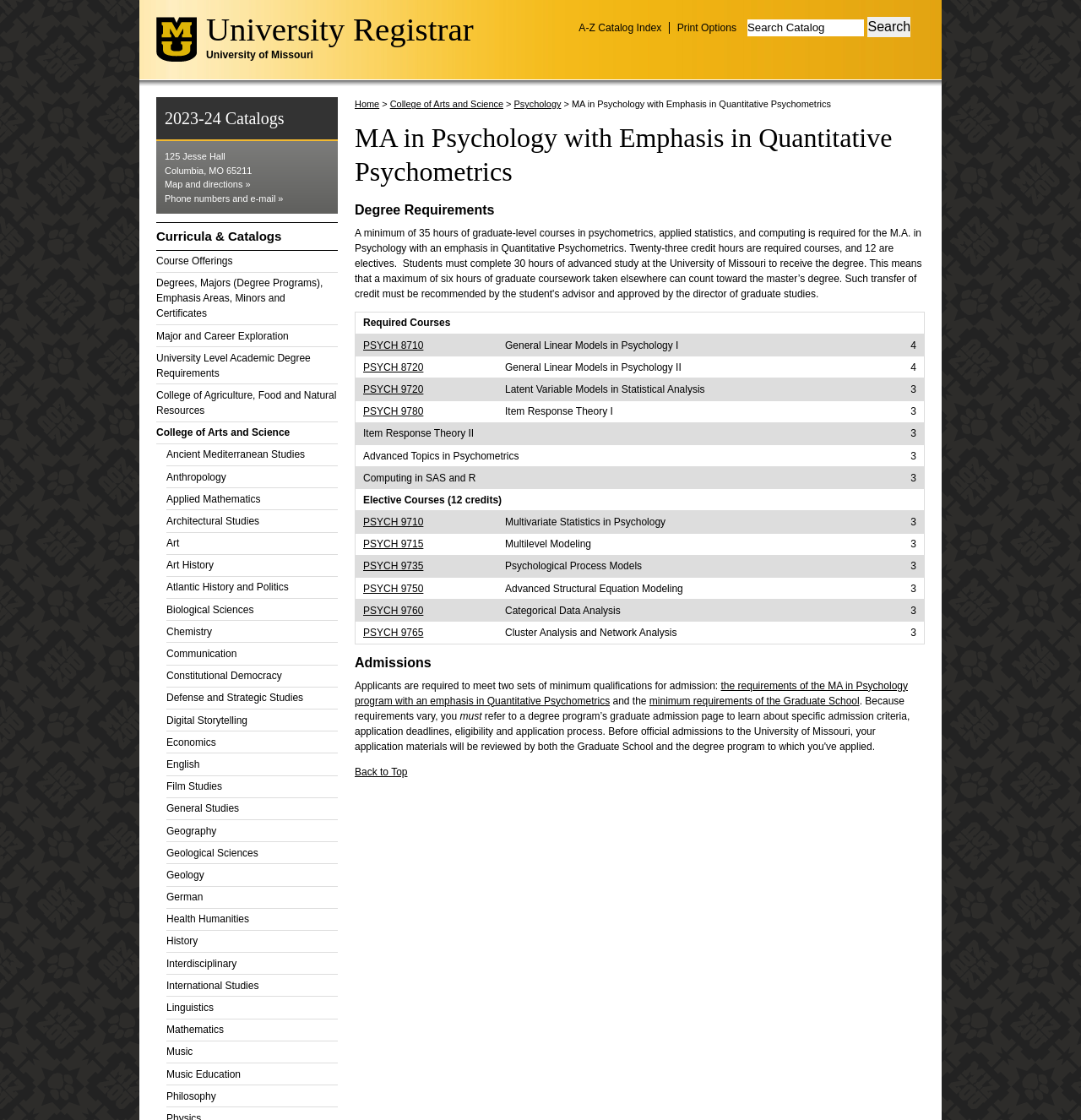Analyze the image and deliver a detailed answer to the question: What is the name of the department that offers the course PSYCH 8710?

I looked at the table under the 'Degree Requirements' section and found the course PSYCH 8710. Then, I looked at the navigation menu and found the 'Psychology' link, which suggests that the Psychology department offers this course.